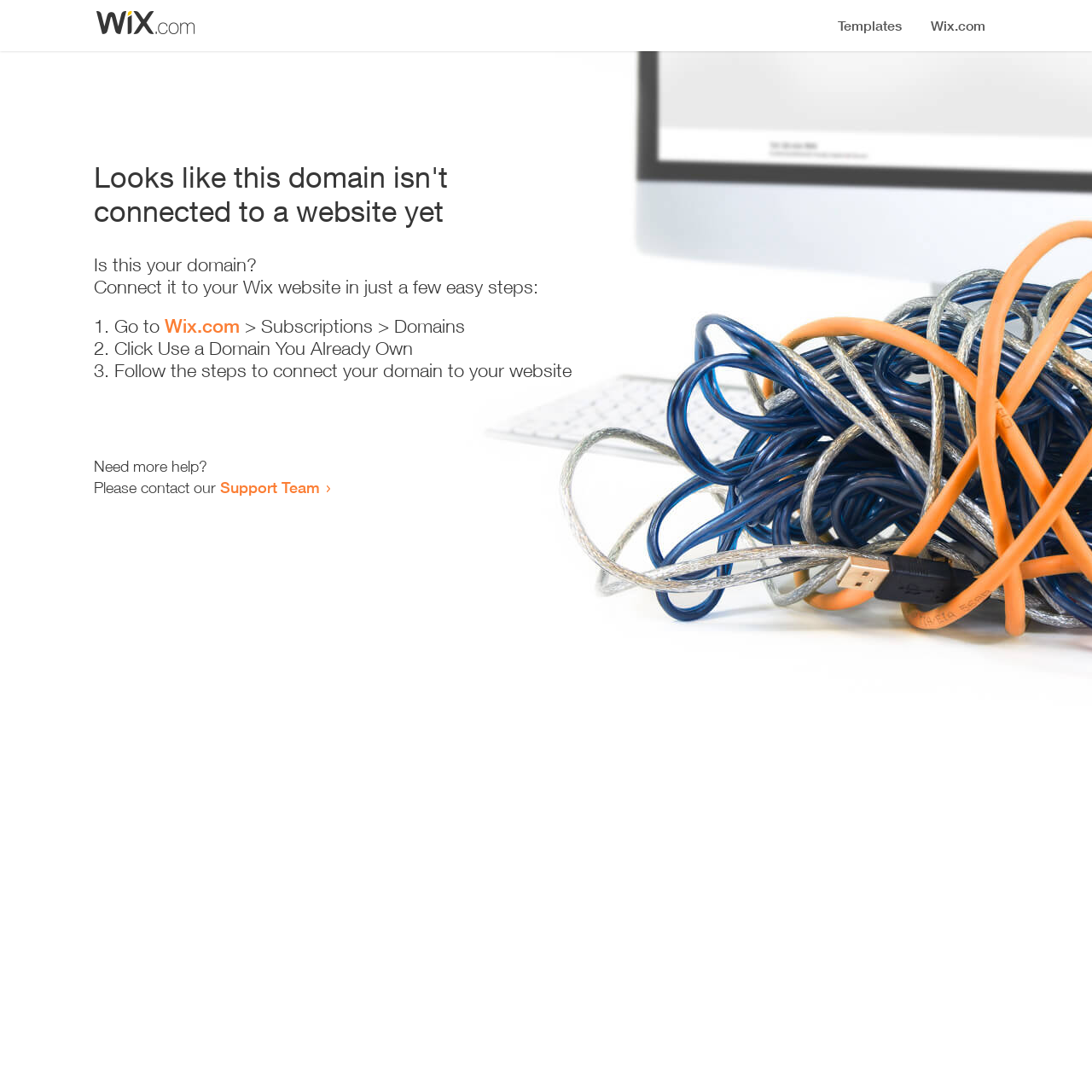Find the bounding box of the web element that fits this description: "Contact Us".

None